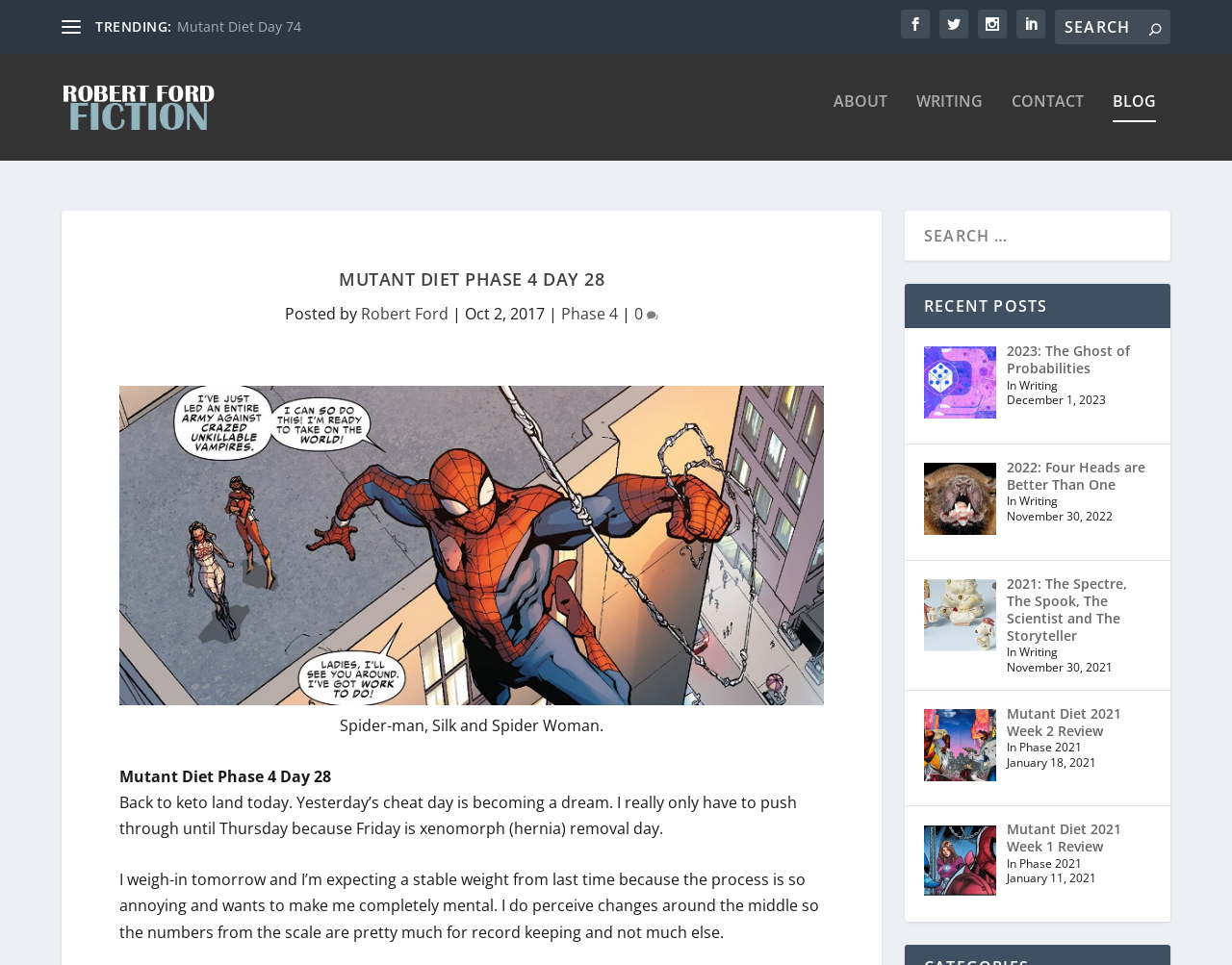Please determine and provide the text content of the webpage's heading.

MUTANT DIET PHASE 4 DAY 28